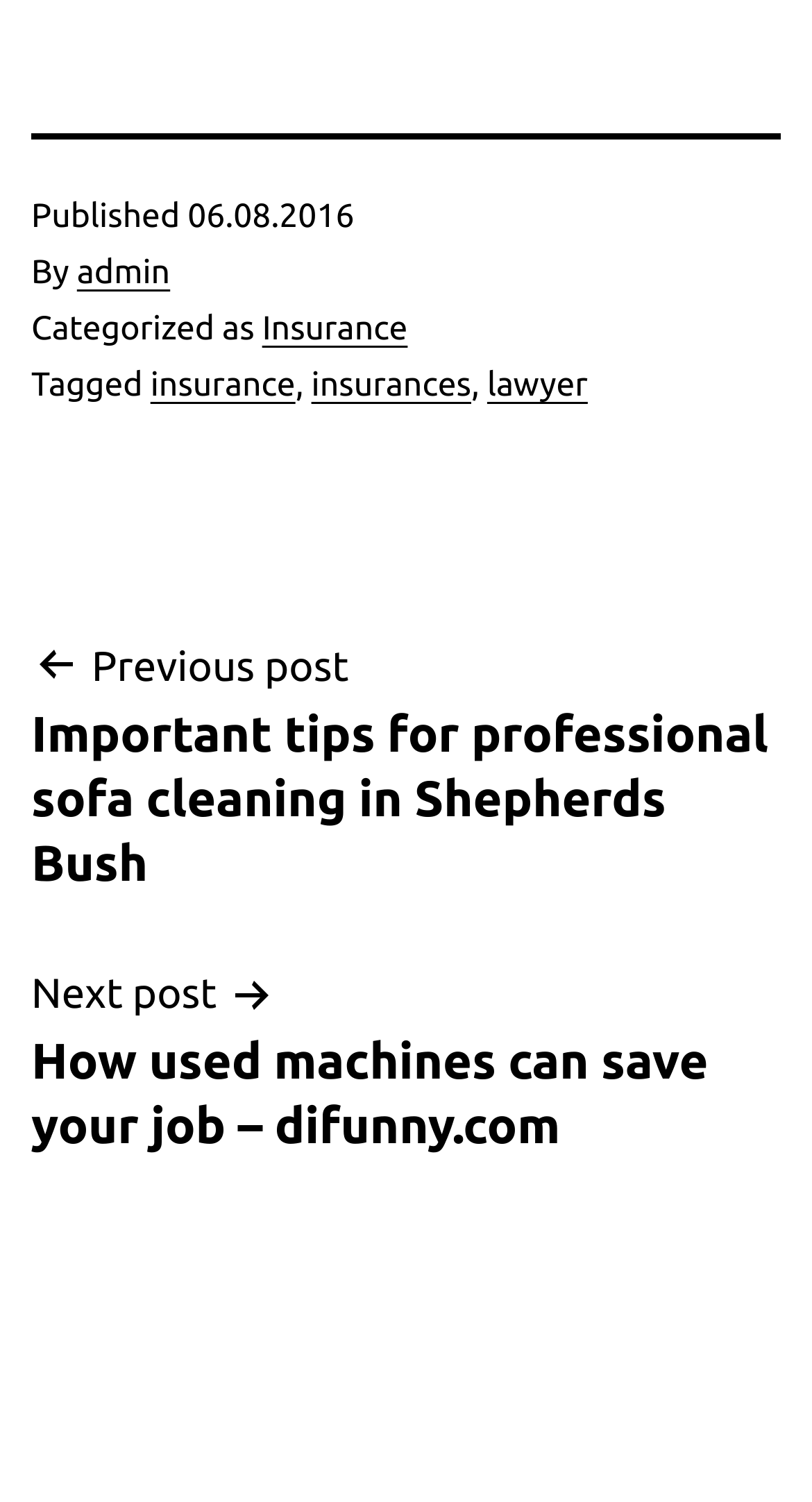What is the publication date of the current post?
Refer to the image and give a detailed answer to the query.

I found the publication date by looking at the footer section of the webpage, where it says 'Published' followed by the date '06.08.2016'.